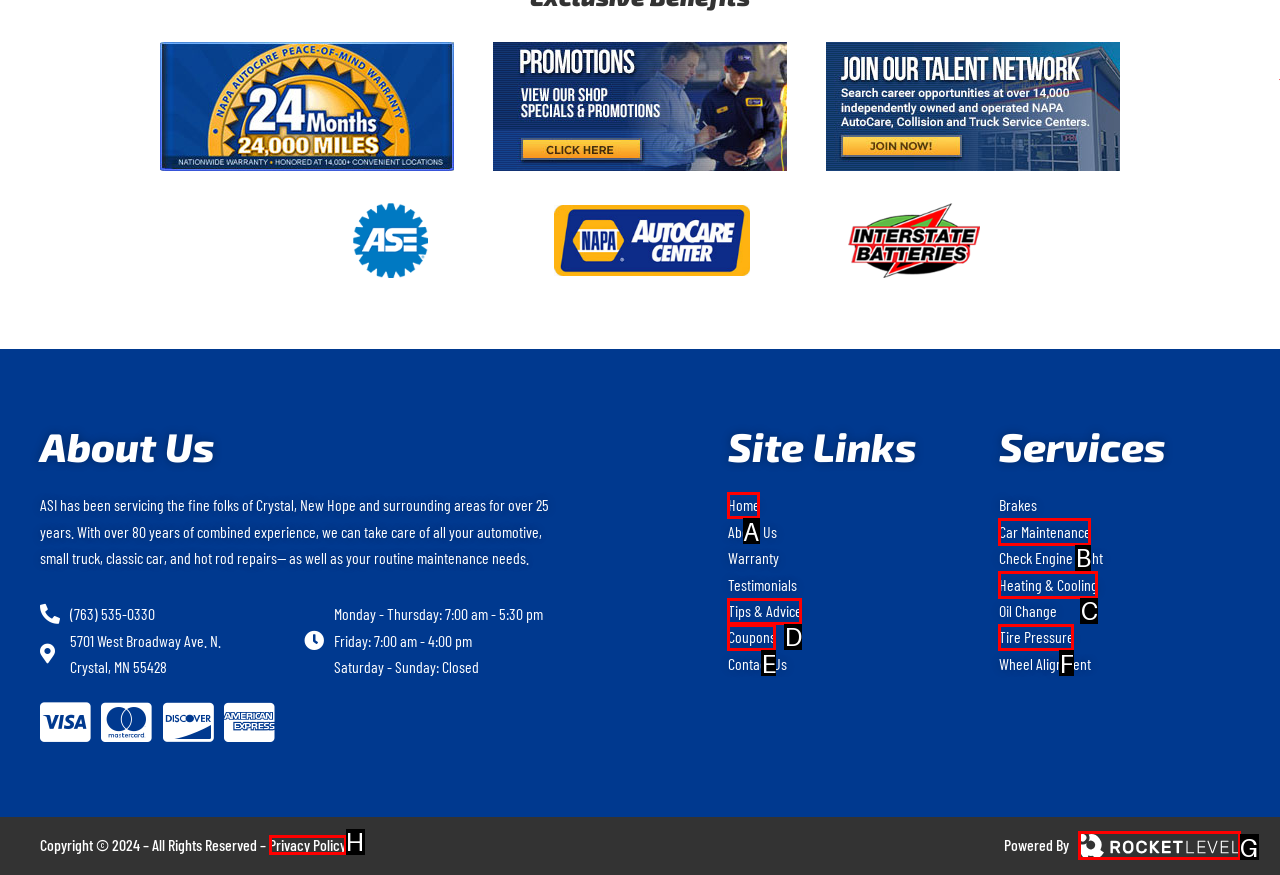From the given choices, which option should you click to complete this task: Visit Home page? Answer with the letter of the correct option.

A